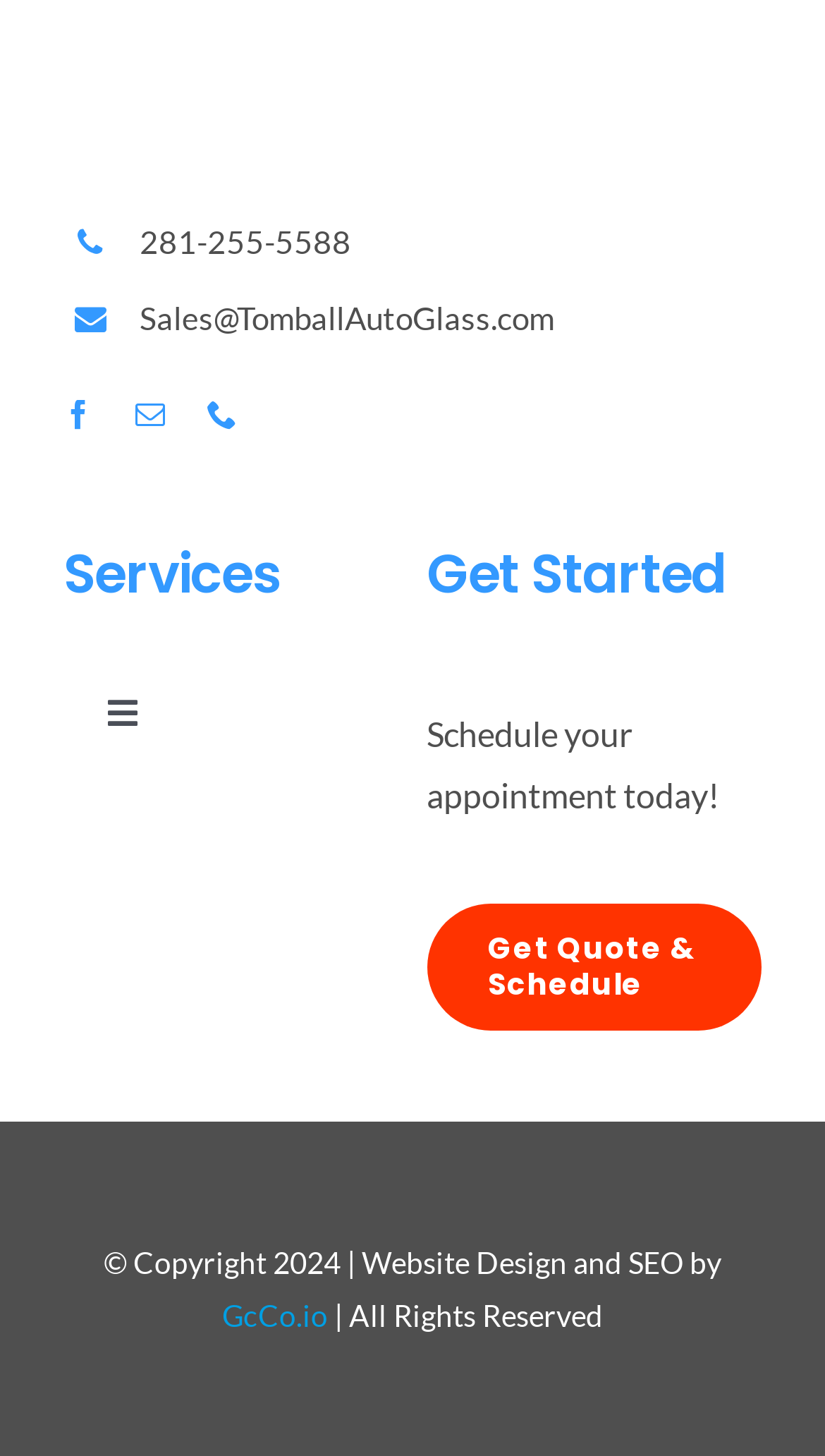What is the email address provided?
Kindly give a detailed and elaborate answer to the question.

The email address is found in the top section of the webpage, which is 'Sales@TomballAutoGlass.com'.